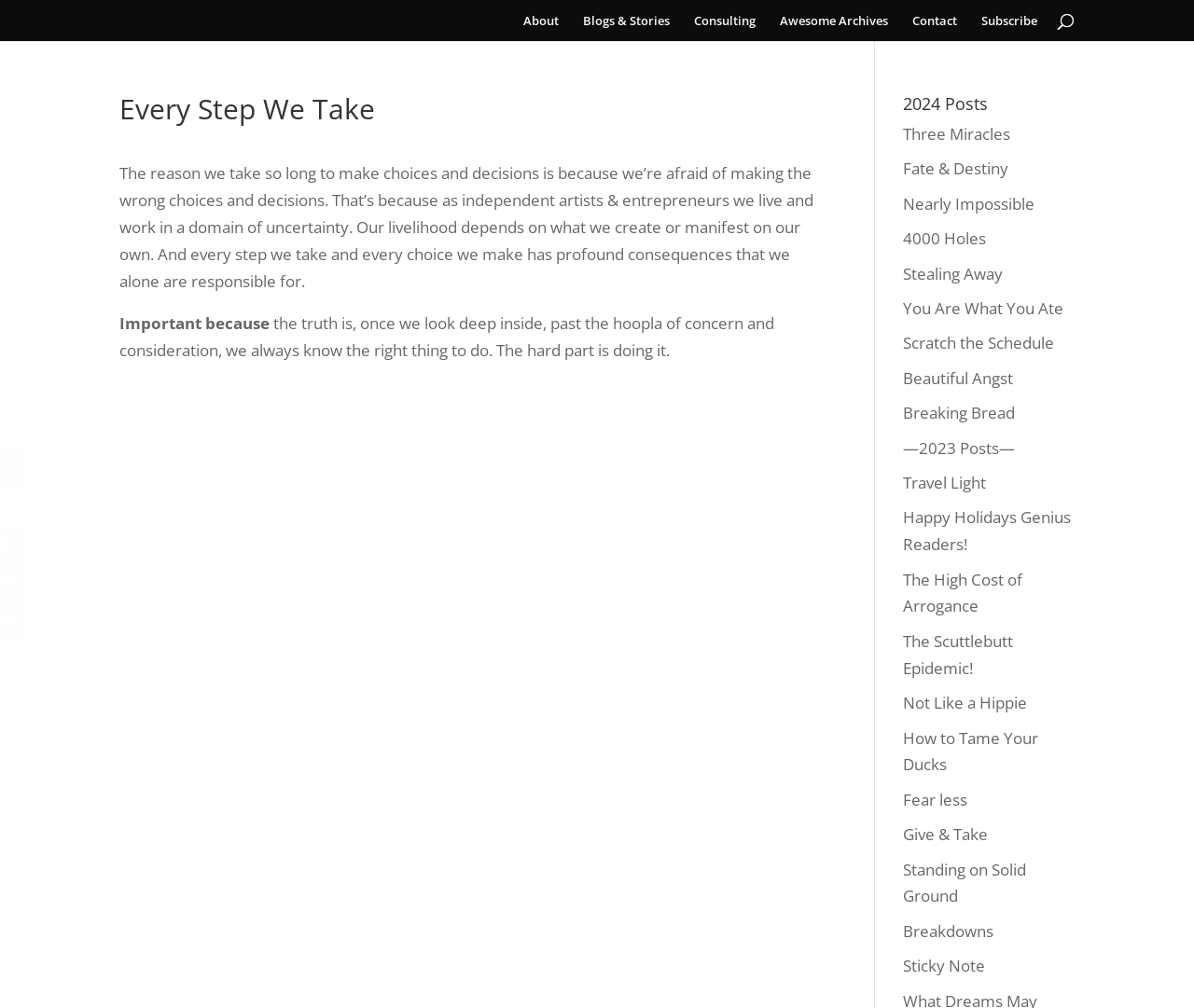Please locate the bounding box coordinates of the element that should be clicked to complete the given instruction: "Read the article 'Every Step We Take'".

[0.1, 0.094, 0.689, 0.385]